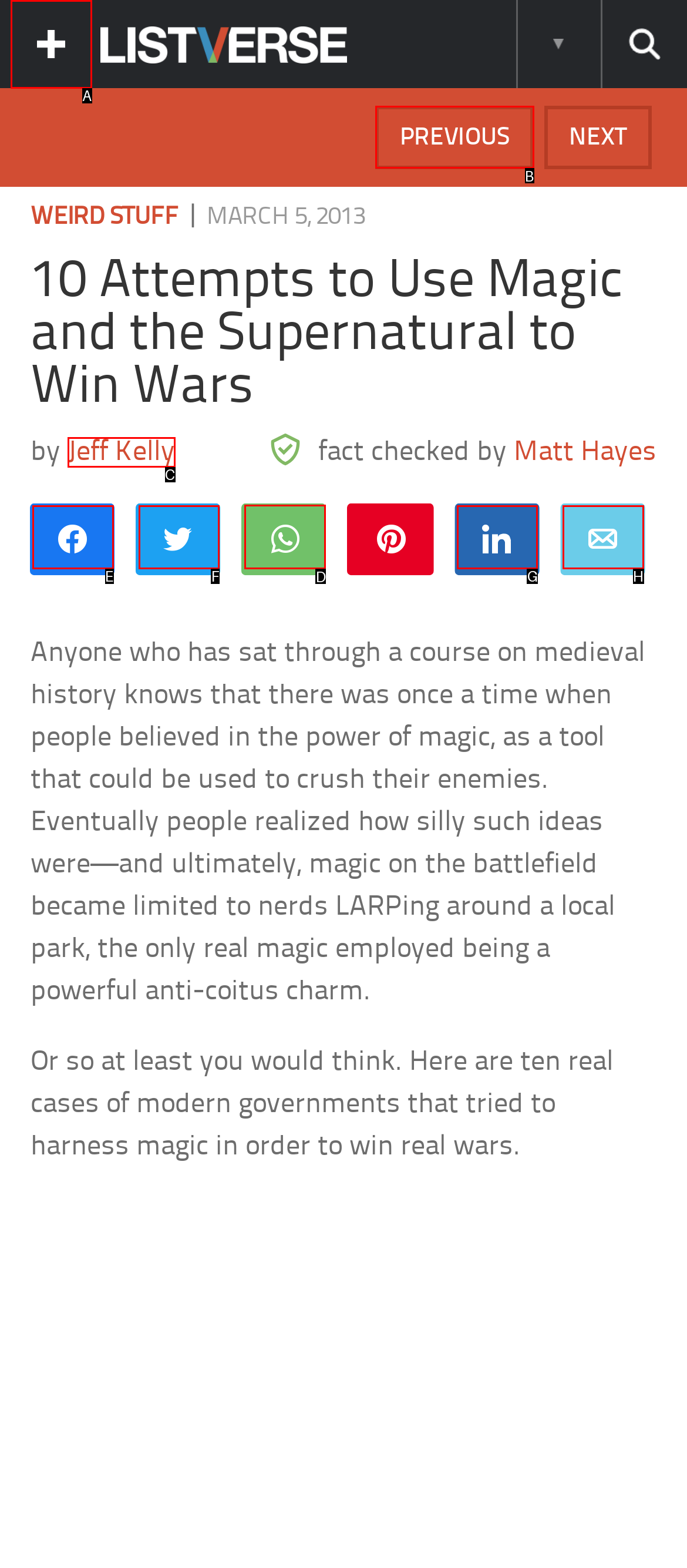Select the right option to accomplish this task: Share on WhatsApp. Reply with the letter corresponding to the correct UI element.

D